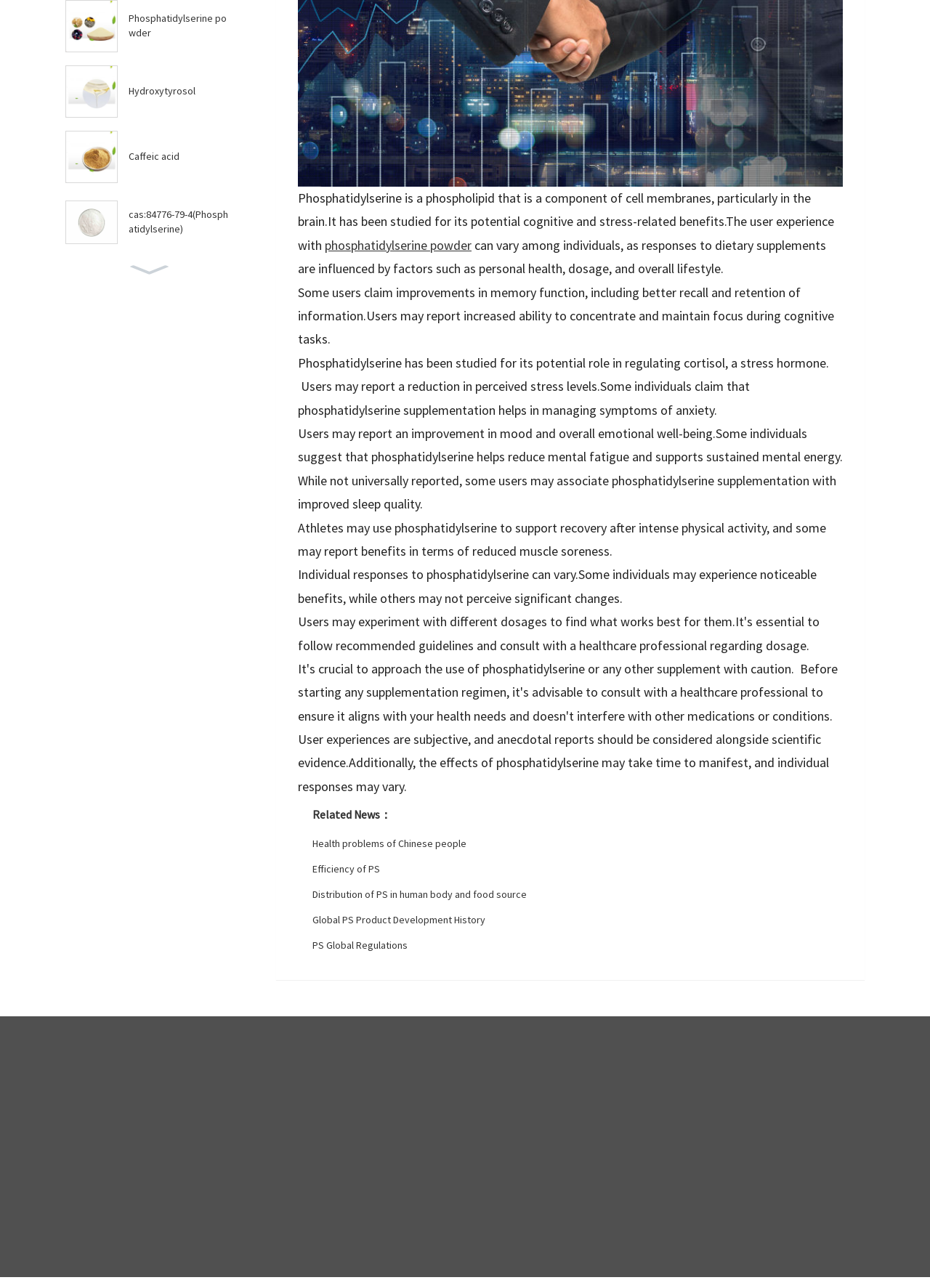Identify the coordinates of the bounding box for the element described below: "parent_node: Caffeic Acid Manufacturer". Return the coordinates as four float numbers between 0 and 1: [left, top, right, bottom].

[0.07, 0.305, 0.127, 0.345]